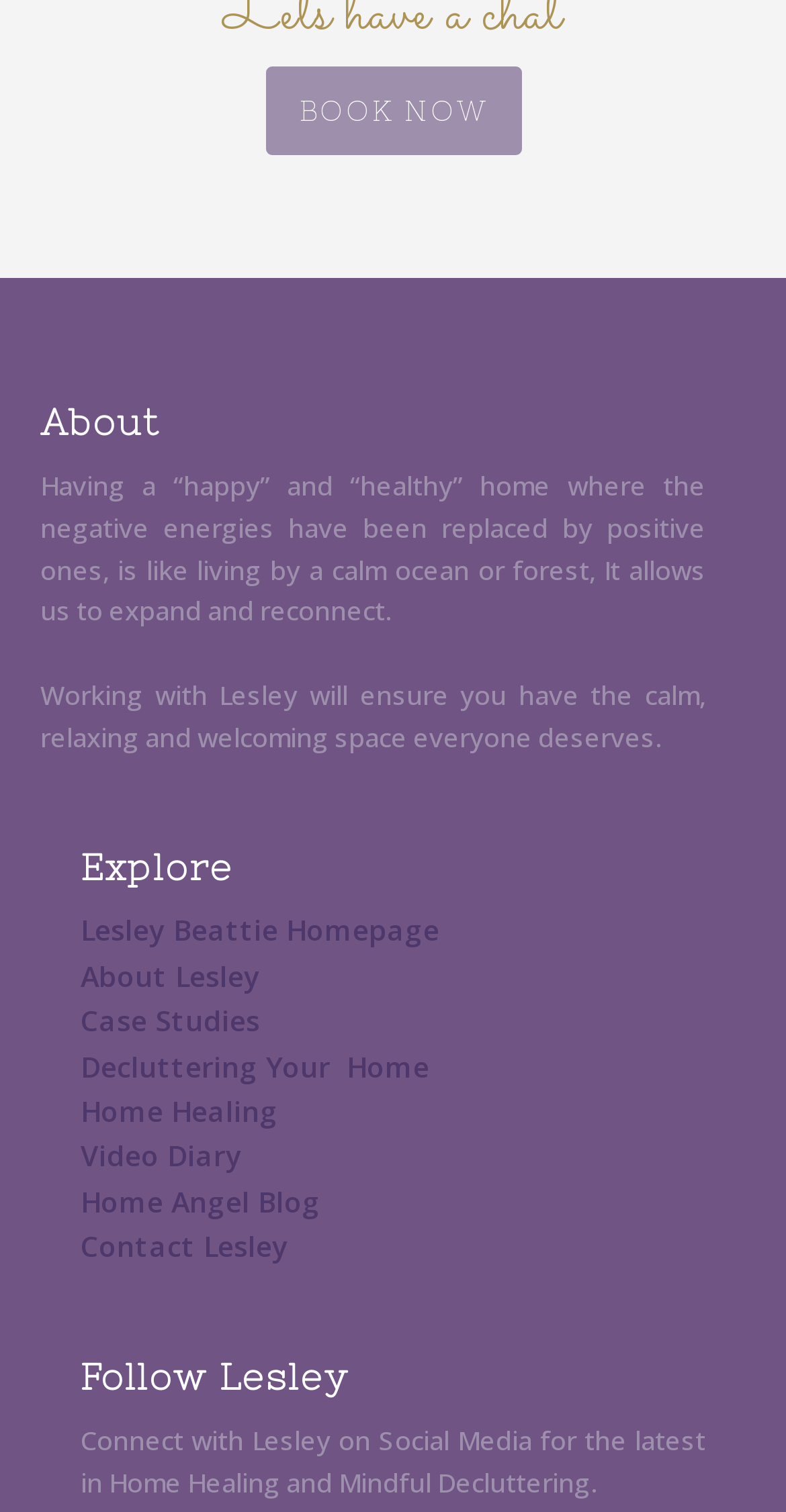Locate the bounding box coordinates of the area where you should click to accomplish the instruction: "Explore the 'Home Healing' page".

[0.103, 0.721, 0.354, 0.75]